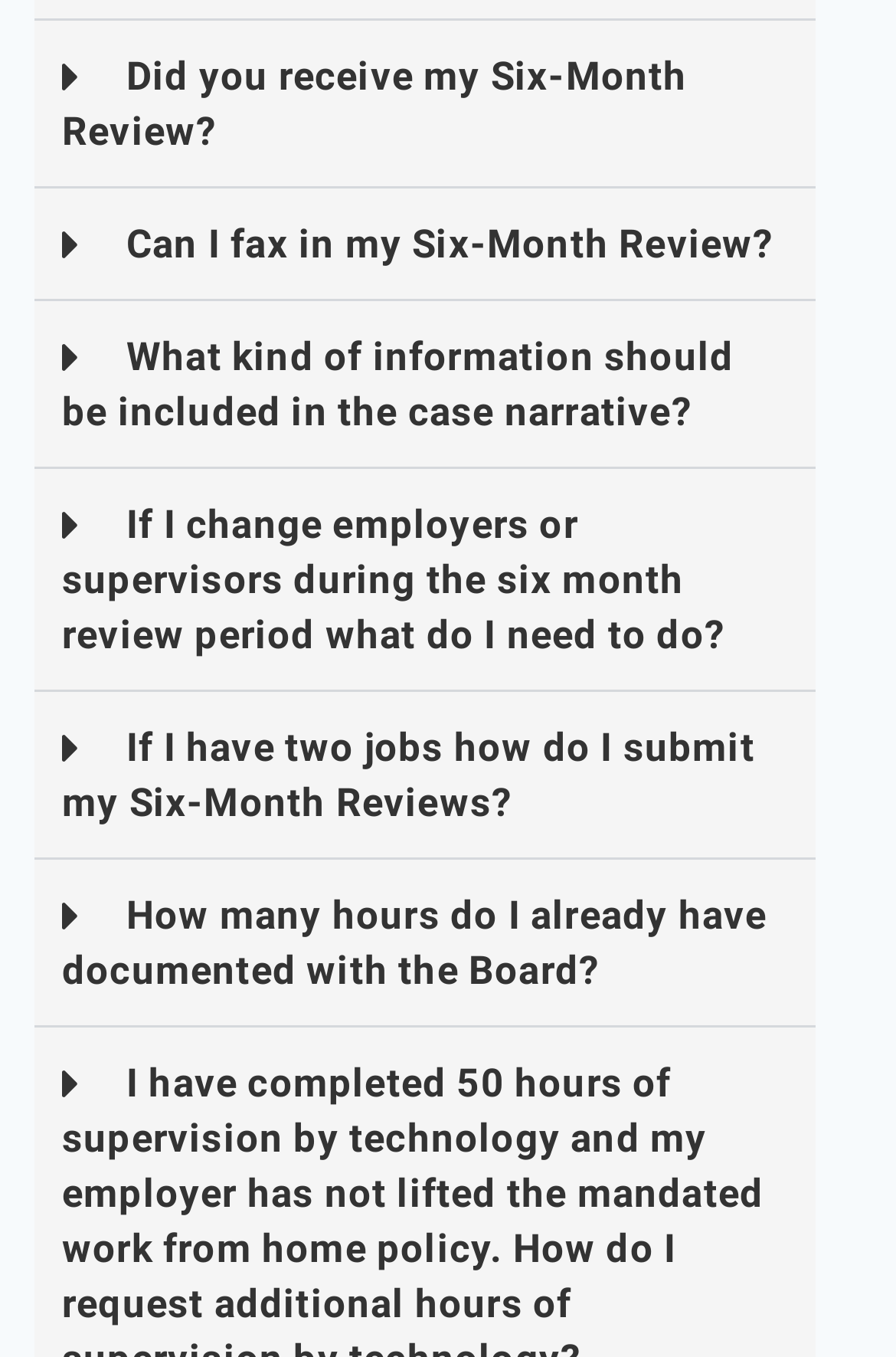Identify the bounding box coordinates of the region that should be clicked to execute the following instruction: "Toggle the menu".

None